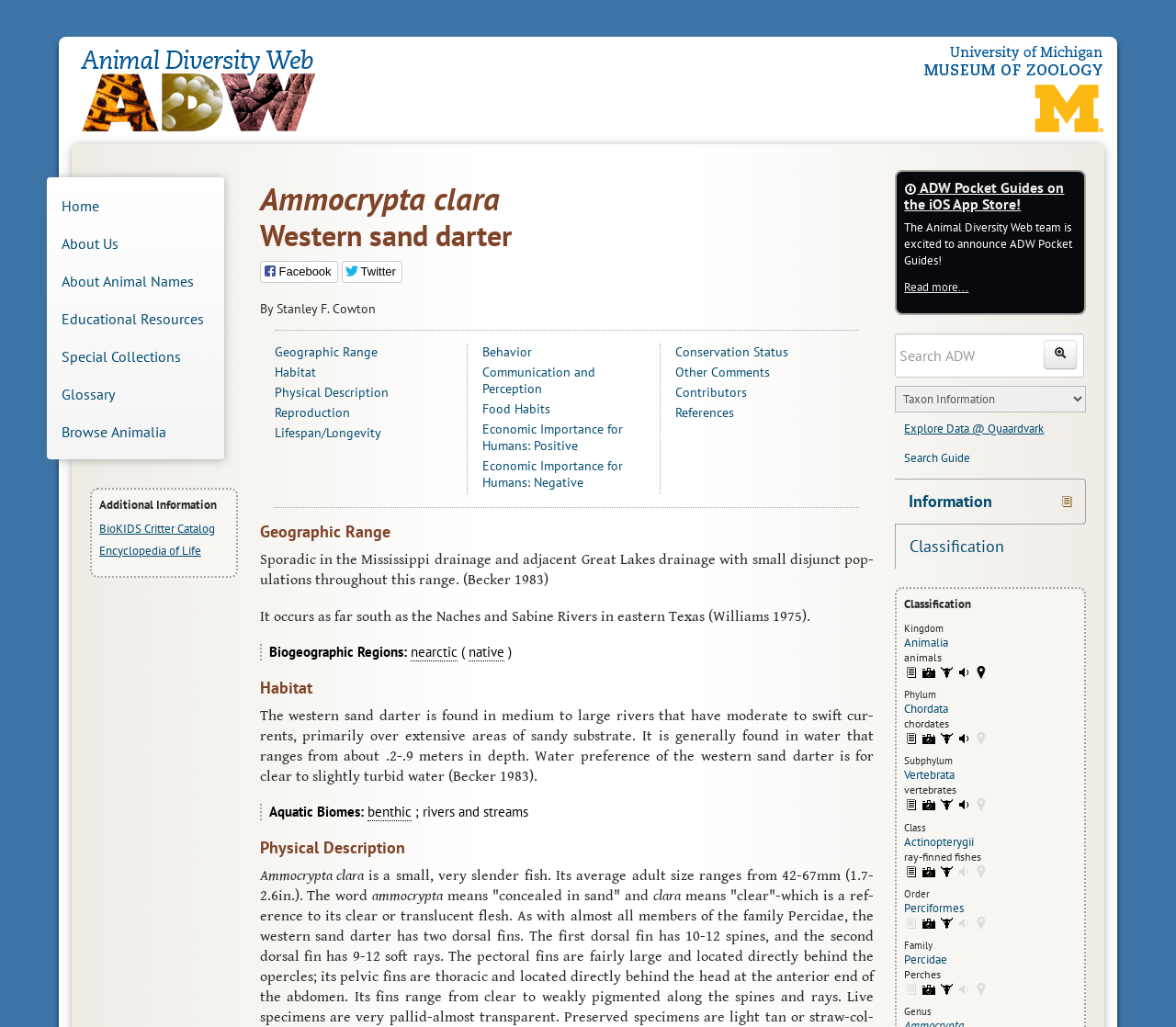What is the biogeographic region of Ammocrypta clara?
Answer with a single word or phrase by referring to the visual content.

Nearctic